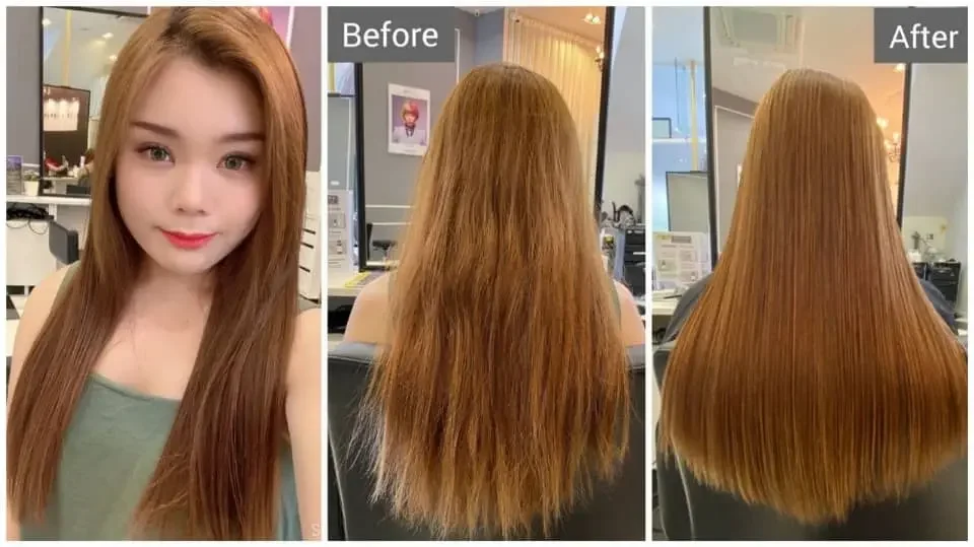Where is the Salon de Edmund located?
Based on the image, give a concise answer in the form of a single word or short phrase.

Singapore